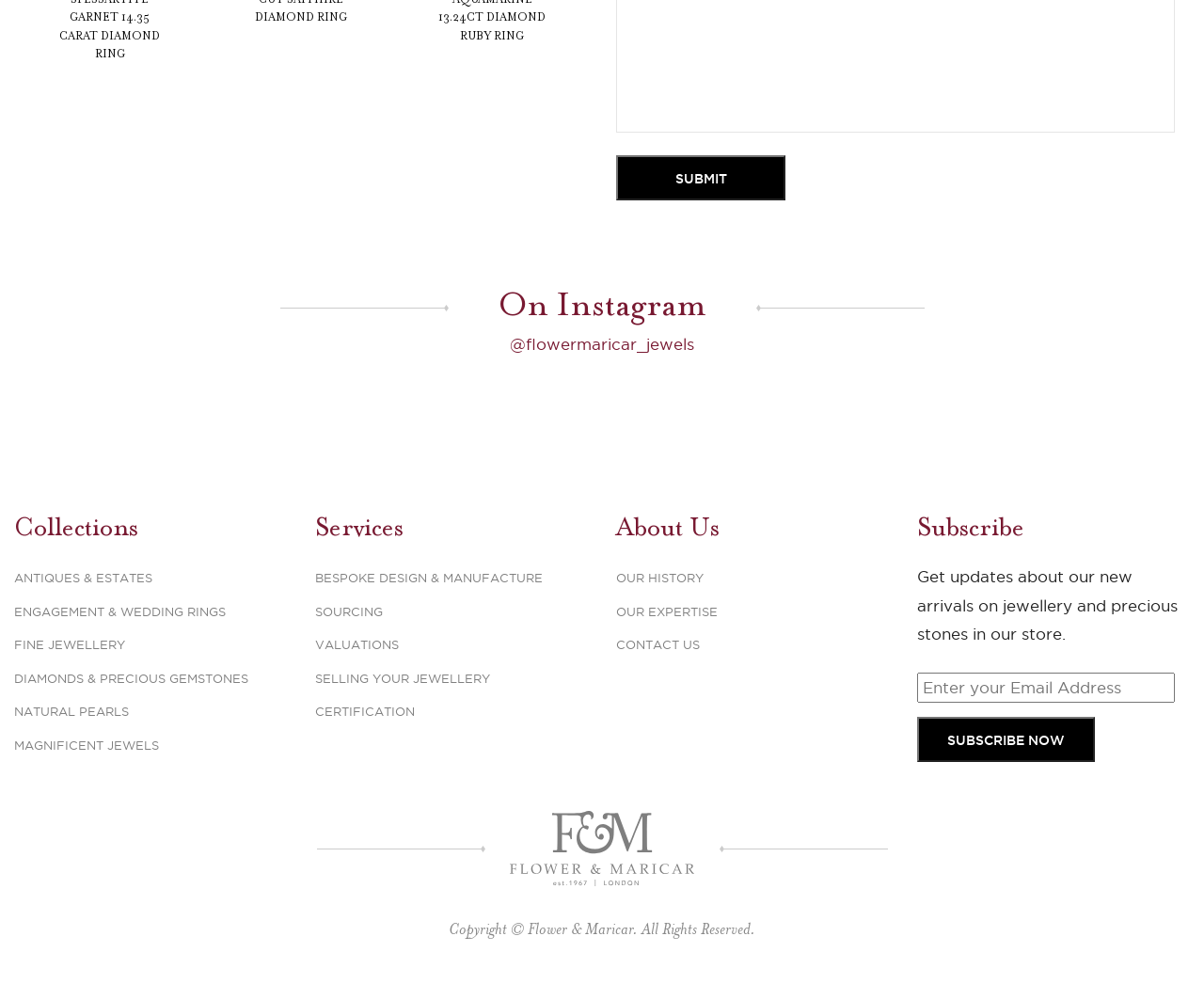Determine the bounding box coordinates of the clickable element to achieve the following action: 'Get in touch with us'. Provide the coordinates as four float values between 0 and 1, formatted as [left, top, right, bottom].

[0.512, 0.648, 0.581, 0.662]